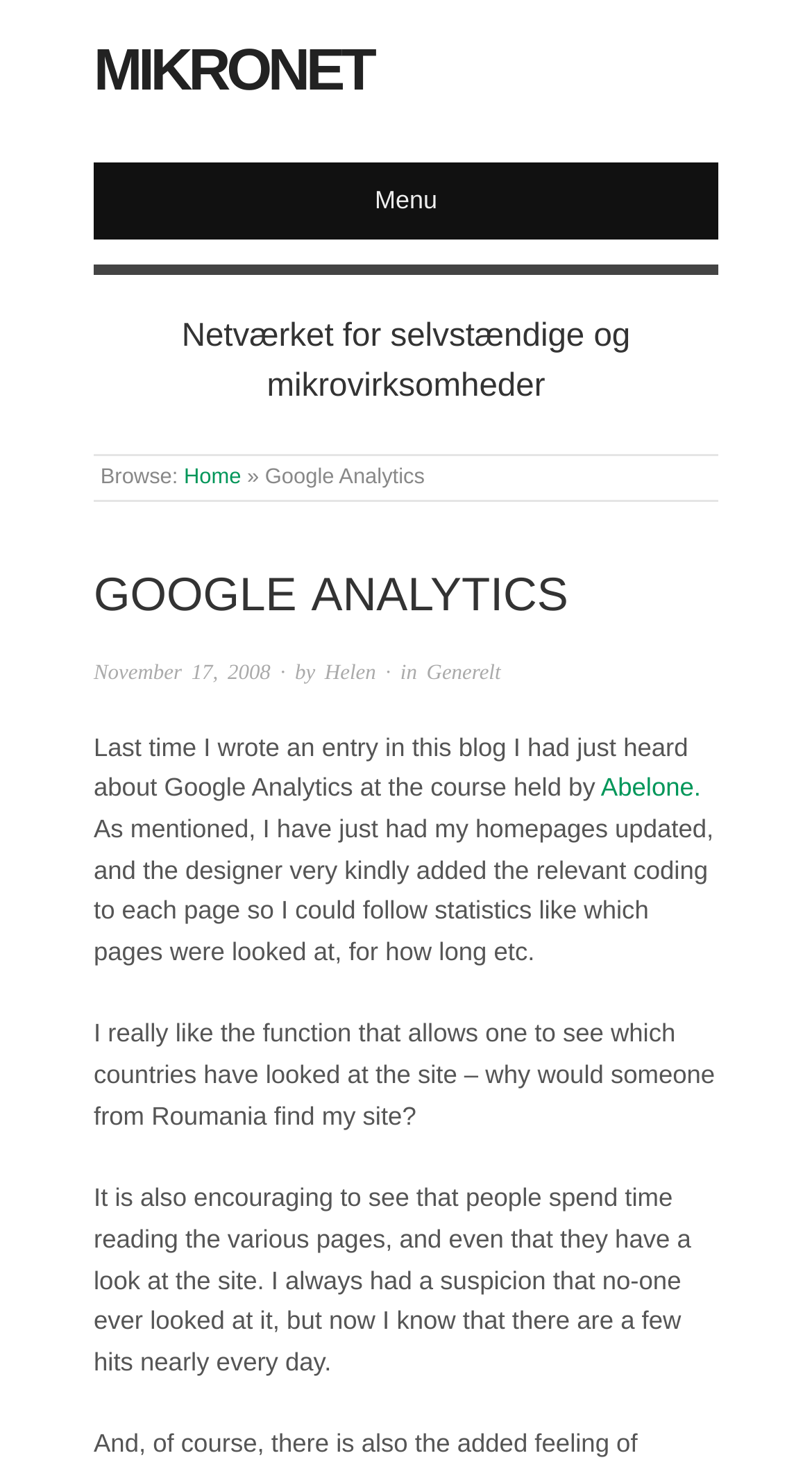Provide the bounding box coordinates, formatted as (top-left x, top-left y, bottom-right x, bottom-right y), with all values being floating point numbers between 0 and 1. Identify the bounding box of the UI element that matches the description: Abelone.

[0.74, 0.53, 0.863, 0.55]